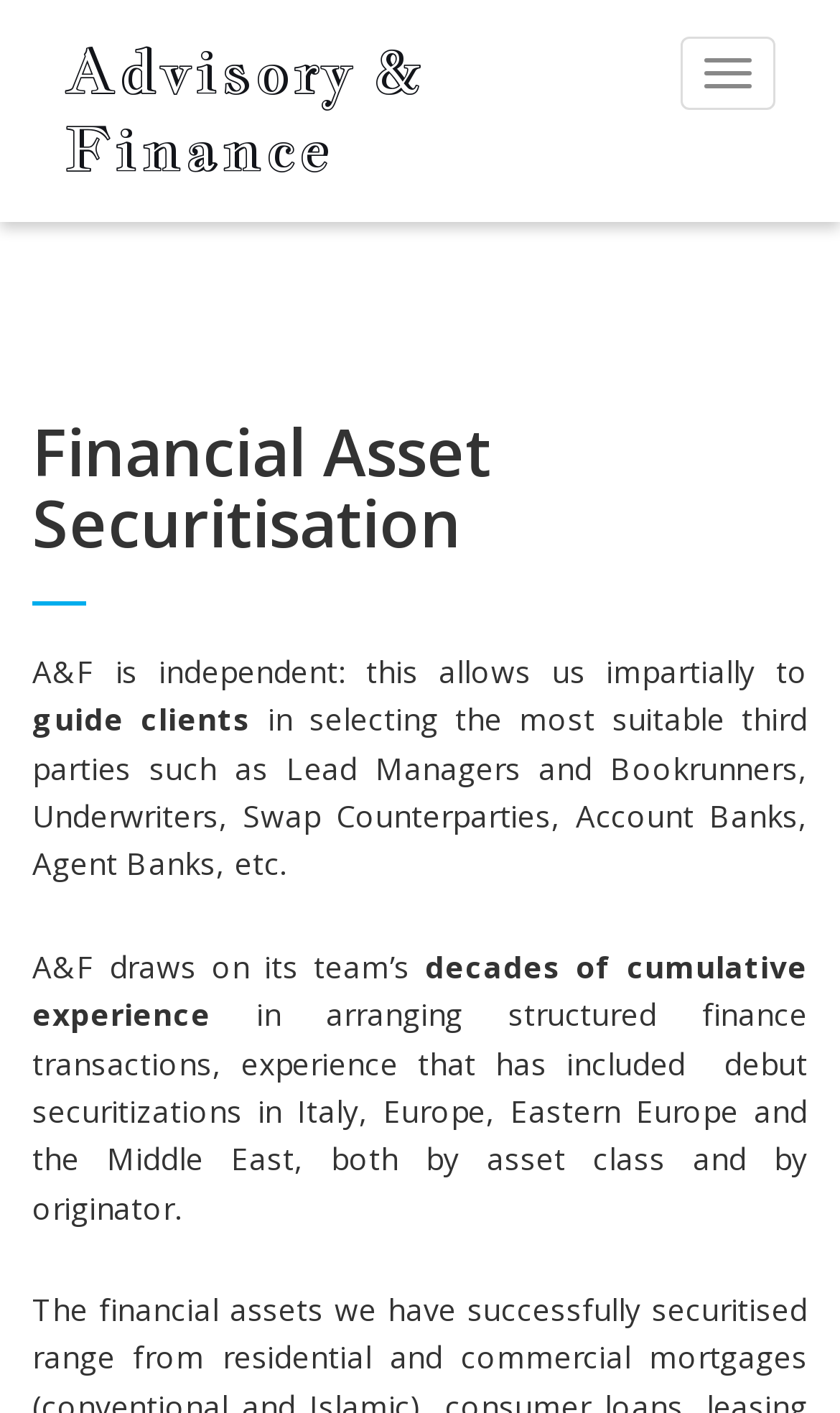What is the scope of A&F's services?
Look at the webpage screenshot and answer the question with a detailed explanation.

The webpage mentions that A&F's team has experience in arranging structured finance transactions in various regions, including Italy, Europe, Eastern Europe, and the Middle East, which suggests that their services have a global scope.